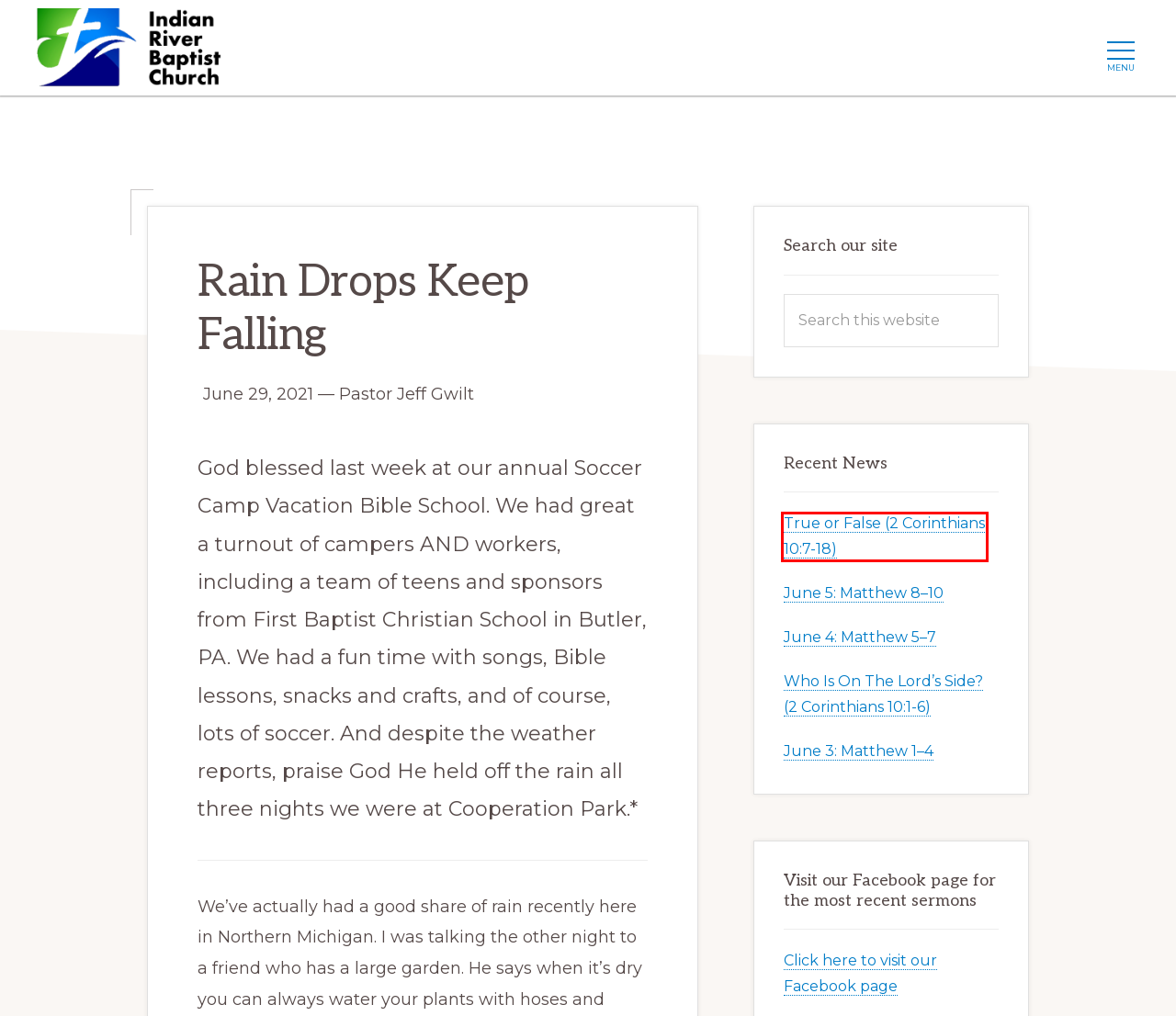You are presented with a screenshot of a webpage containing a red bounding box around an element. Determine which webpage description best describes the new webpage after clicking on the highlighted element. Here are the candidates:
A. June 5: Matthew 8–10
B. June 4: Matthew 5–7
C. New Testament
D. Revelation
E. Who Is On The Lord’s Side? (2 Corinthians 10:1-6)
F. Matthew
G. True or False (2 Corinthians 10:7-18)
H. June 3: Matthew 1–4

G